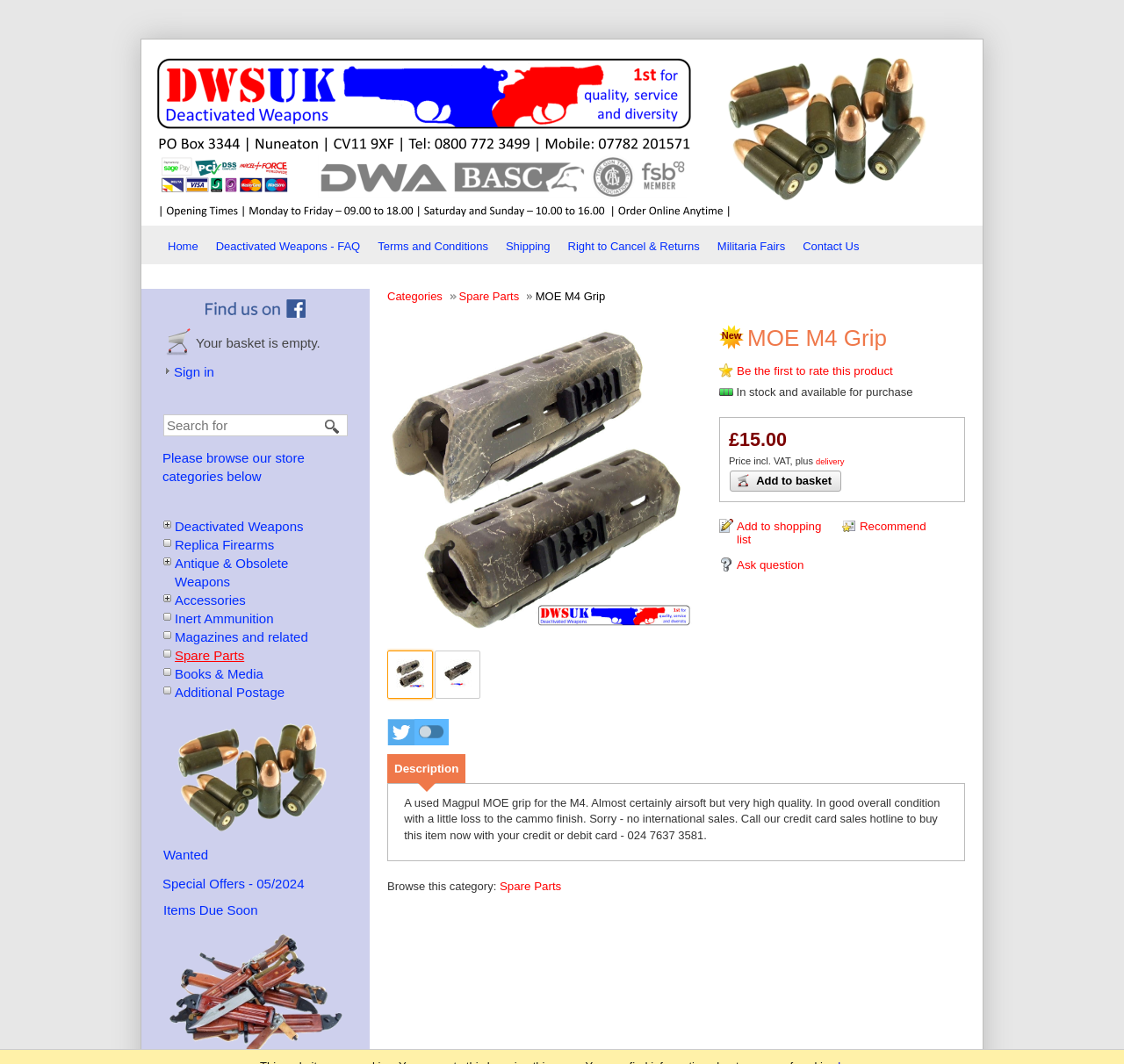Answer succinctly with a single word or phrase:
Can I buy this item internationally?

No